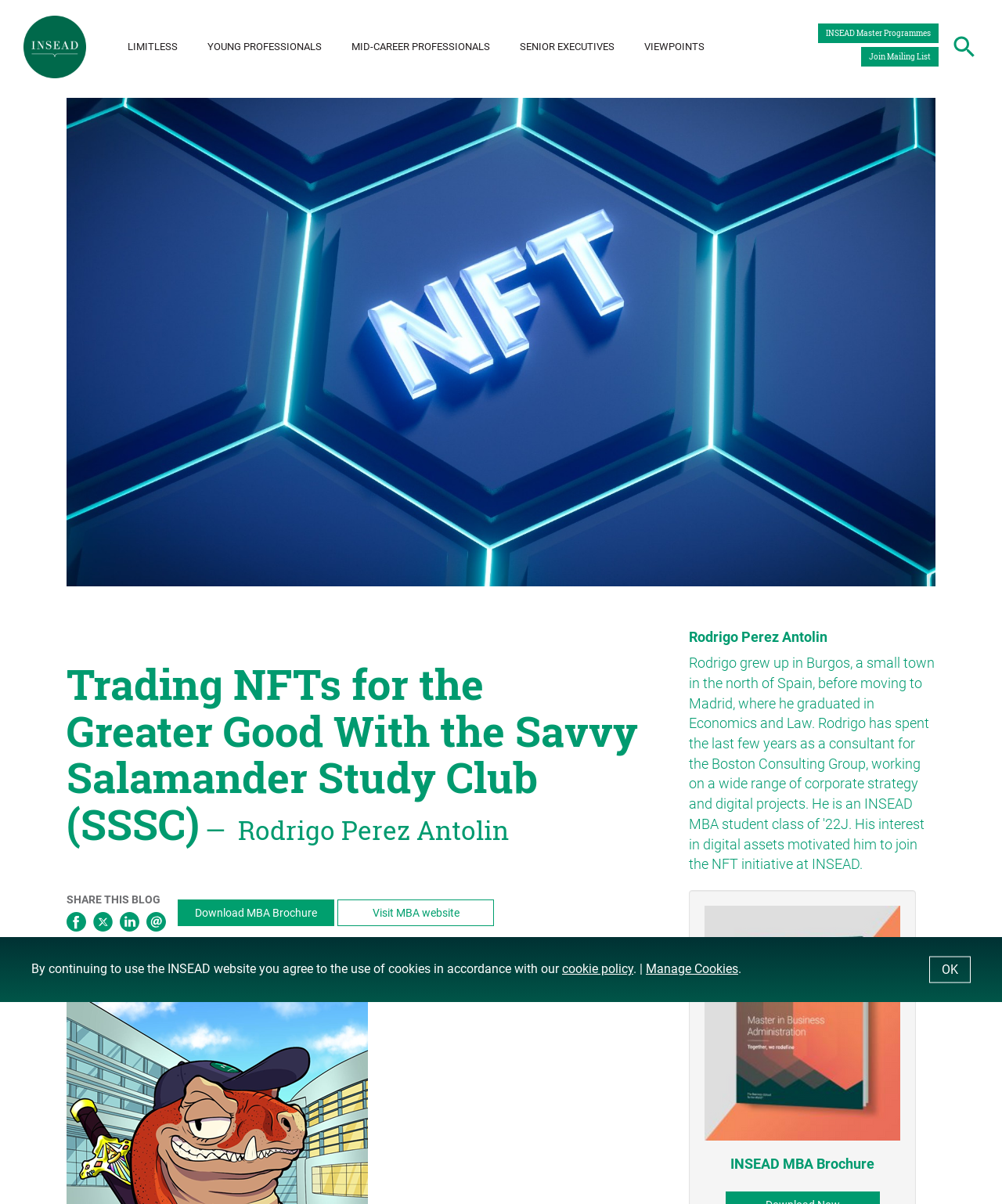Determine and generate the text content of the webpage's headline.

Trading NFTs for the Greater Good With the Savvy Salamander Study Club (SSSC)